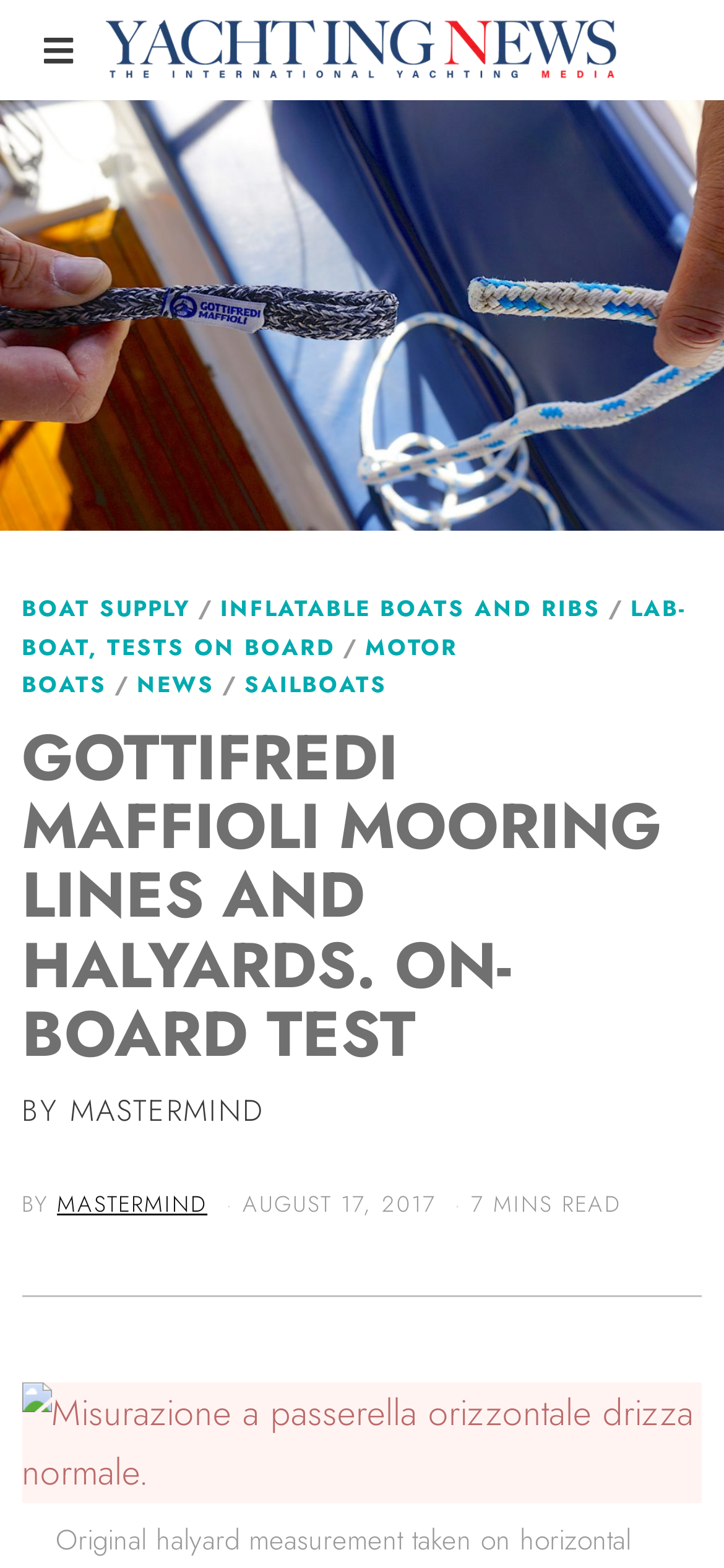Please identify the bounding box coordinates of the clickable area that will fulfill the following instruction: "Click on the 'NEWS' link". The coordinates should be in the format of four float numbers between 0 and 1, i.e., [left, top, right, bottom].

[0.189, 0.426, 0.297, 0.45]